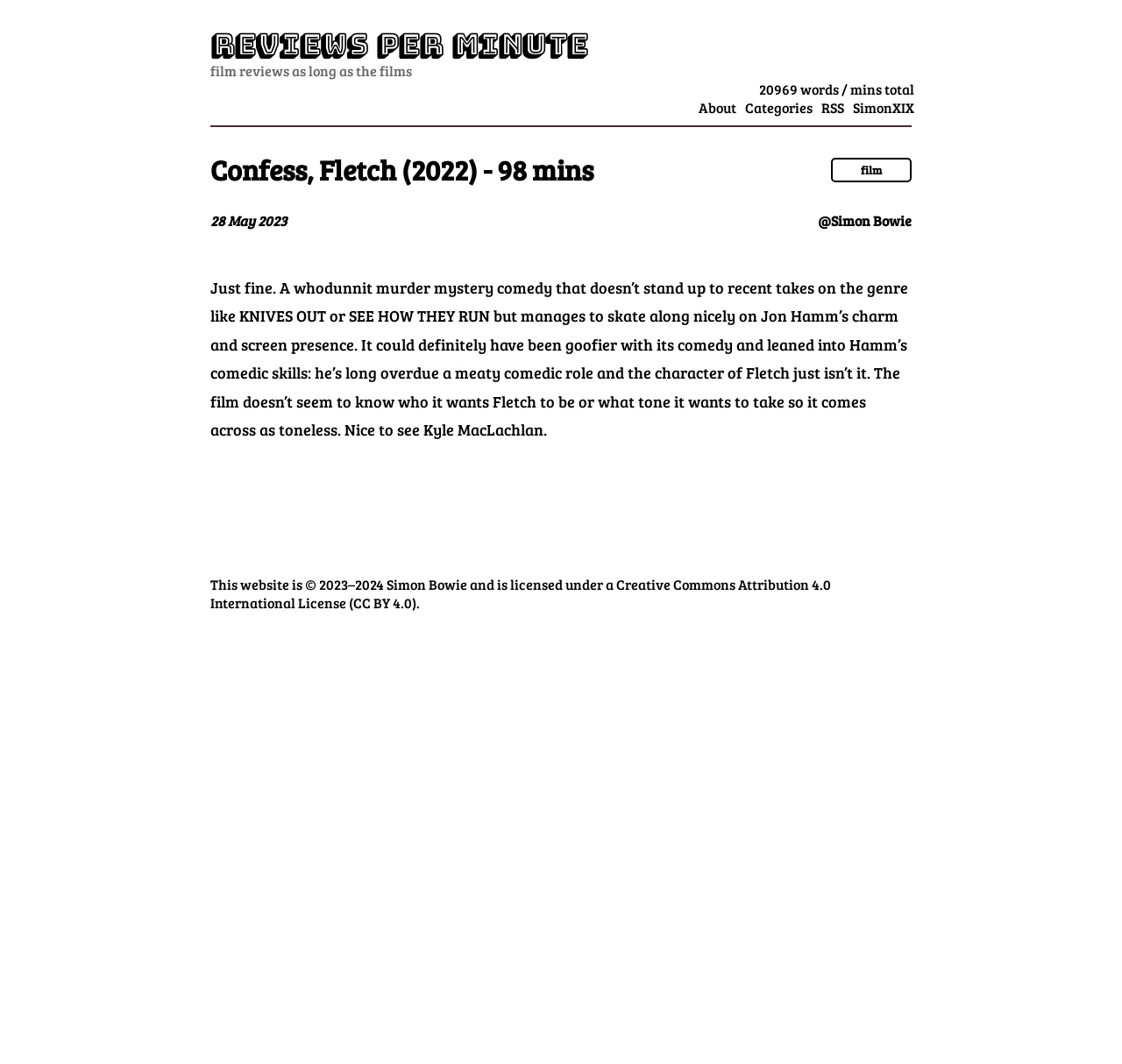Can you find and provide the title of the webpage?

Confess, Fletch (2022) - 98 mins